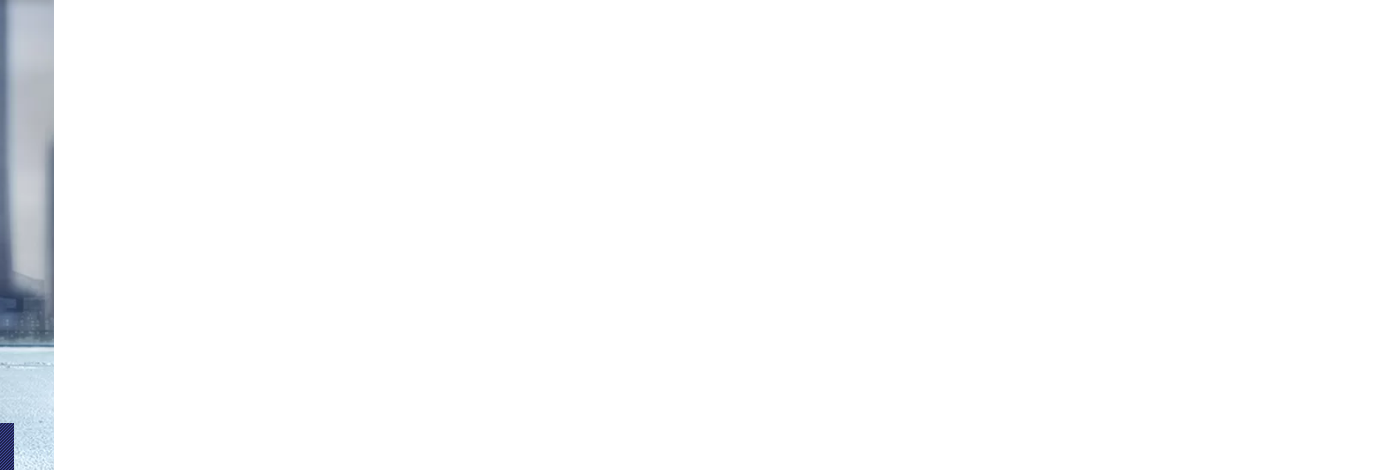Please reply to the following question with a single word or a short phrase:
What is the environment where the loom is located?

Factory or workshop